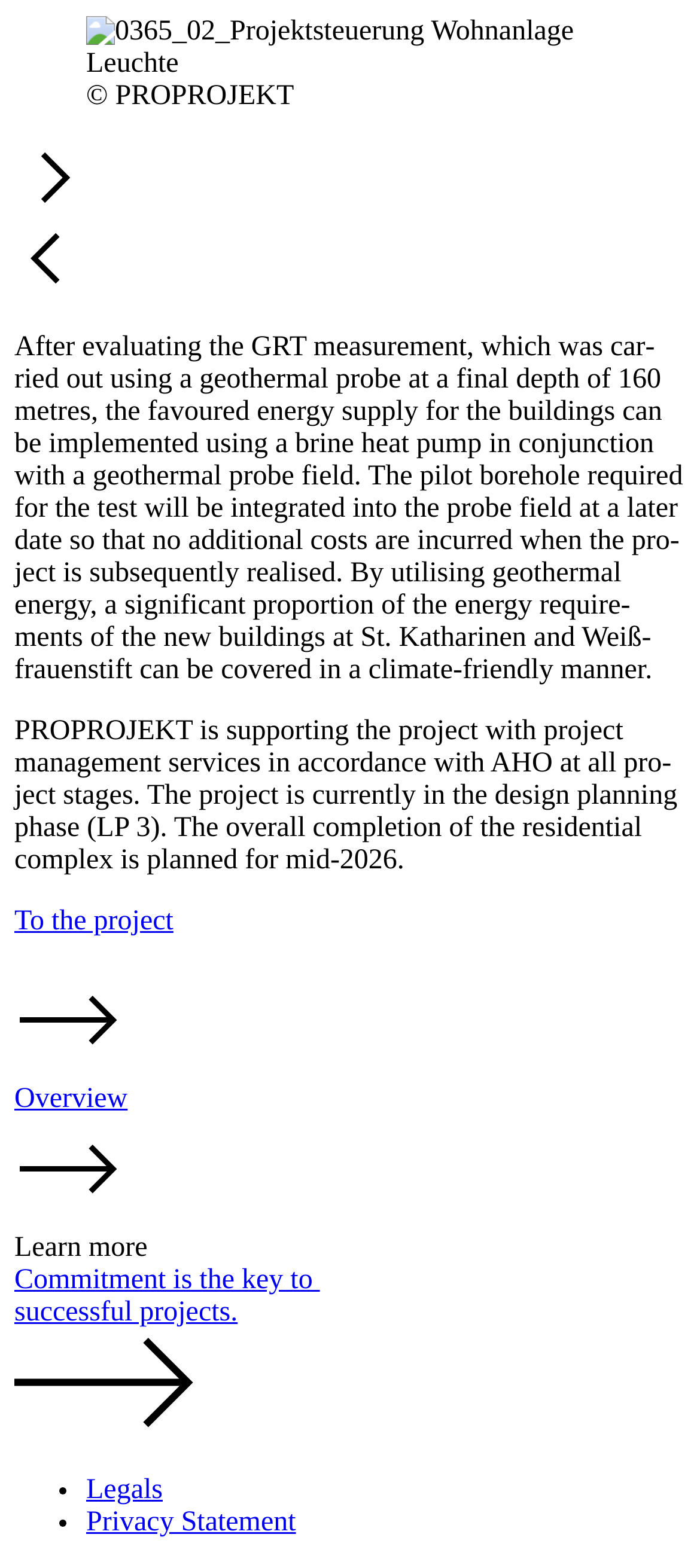Using the element description: "Podcasts", determine the bounding box coordinates for the specified UI element. The coordinates should be four float numbers between 0 and 1, [left, top, right, bottom].

None